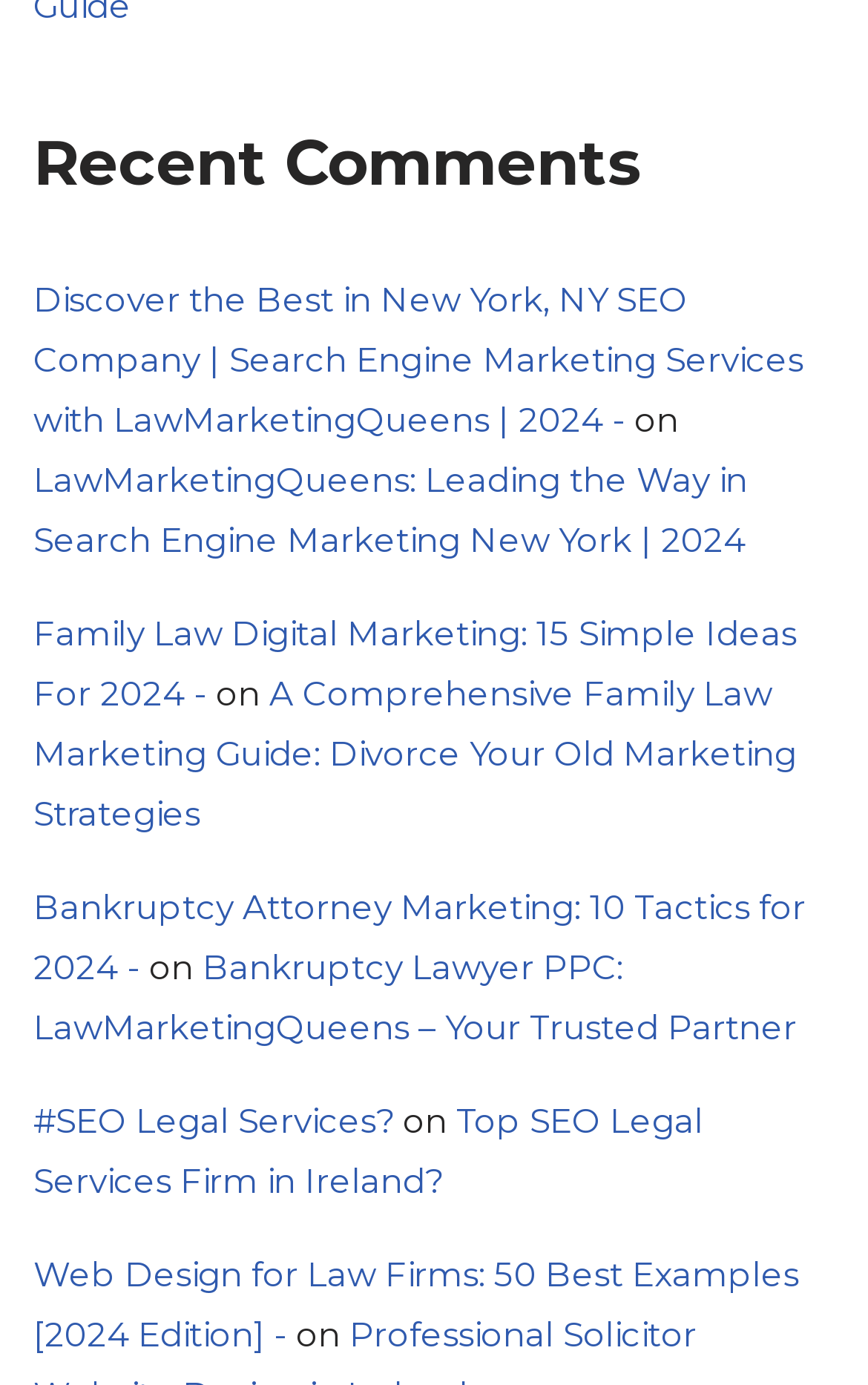Reply to the question below using a single word or brief phrase:
How many articles are on this webpage?

4